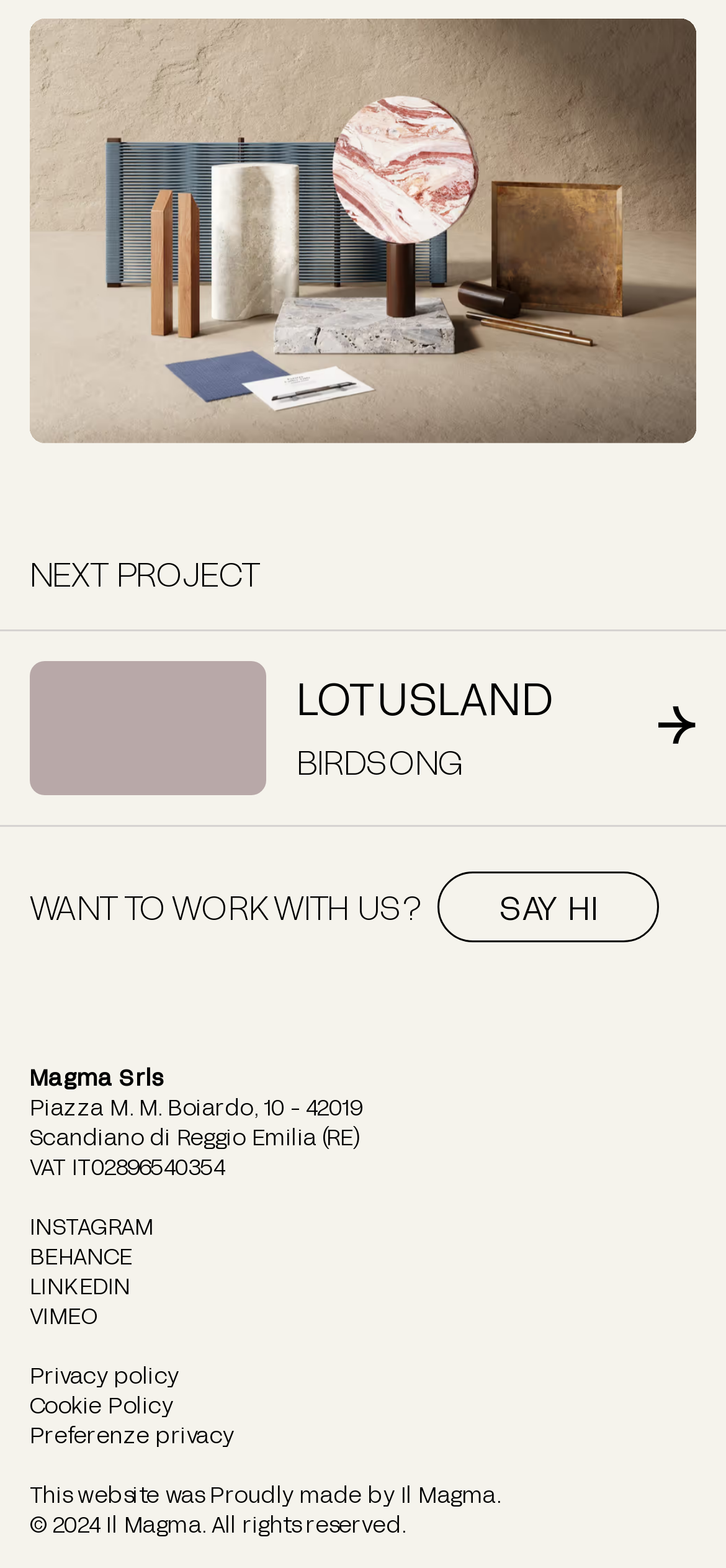Determine the bounding box coordinates of the element that should be clicked to execute the following command: "Visit BIRDSONG LOTUSLAND BIRDSONG".

[0.041, 0.403, 0.959, 0.526]